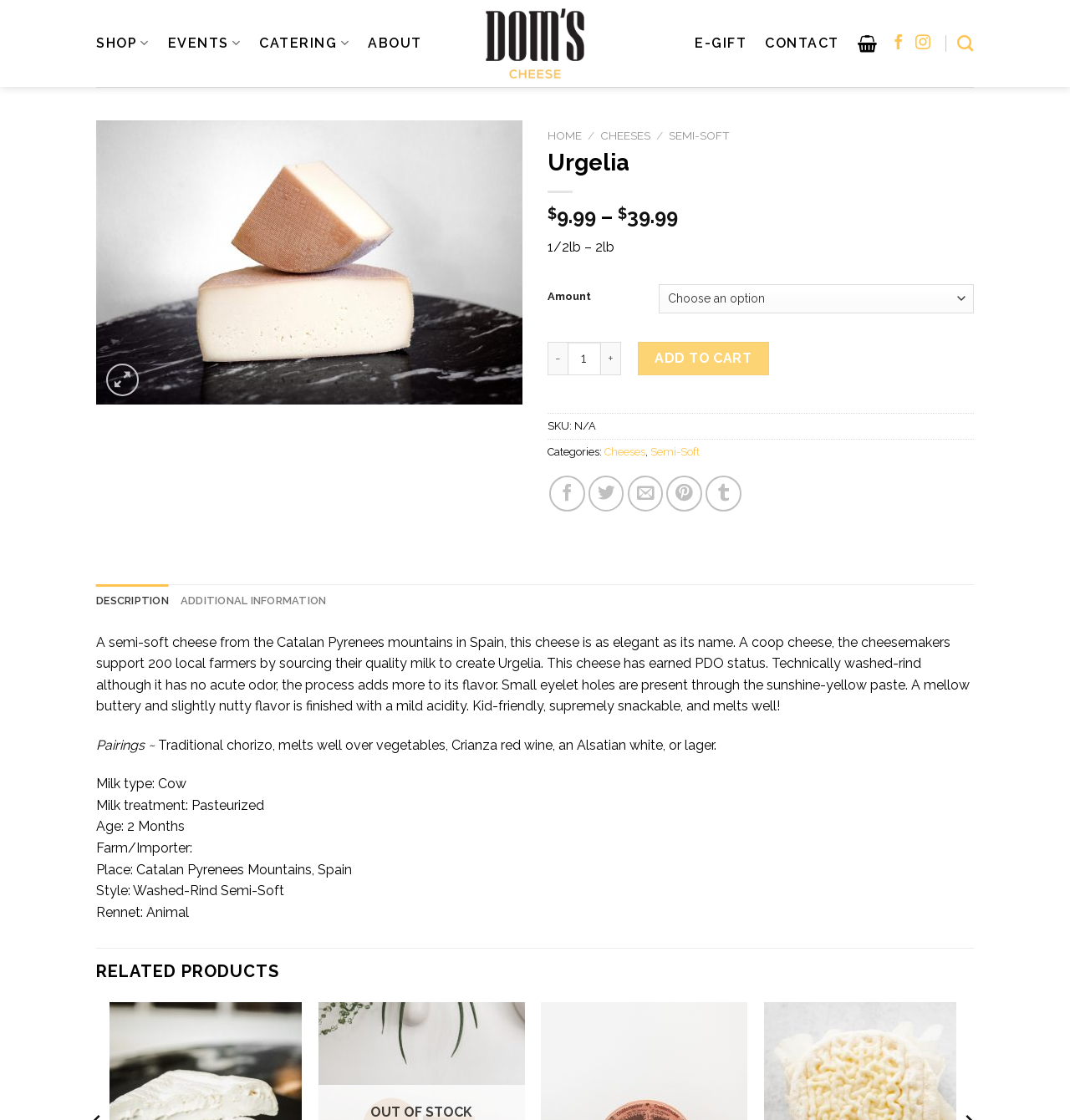What is the type of milk used to make the cheese?
Look at the screenshot and provide an in-depth answer.

The type of milk used to make the cheese can be found in the static text 'Milk type: Cow' which is part of the description of the cheese.